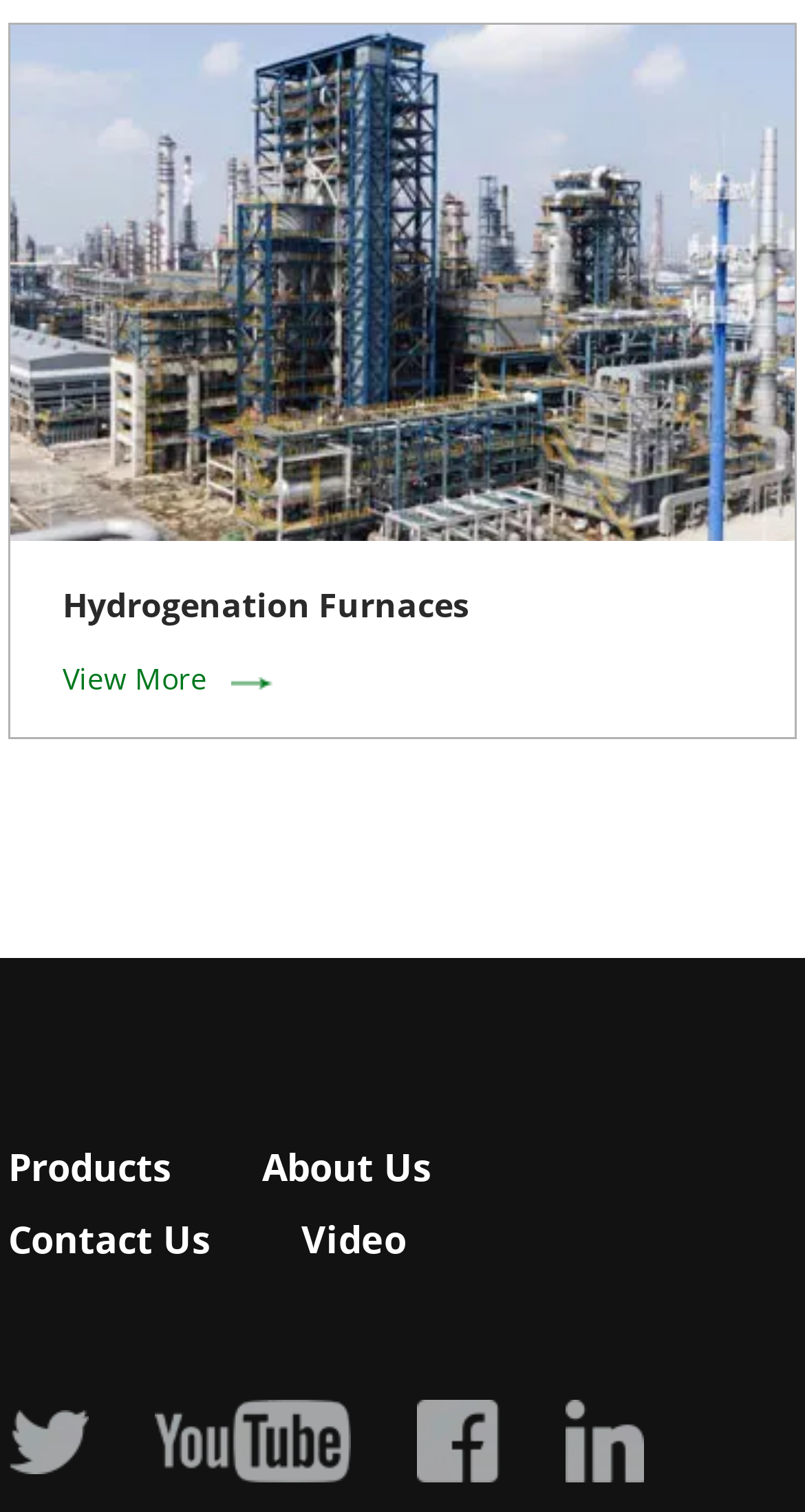Please locate the bounding box coordinates of the region I need to click to follow this instruction: "Watch videos".

[0.374, 0.803, 0.505, 0.836]